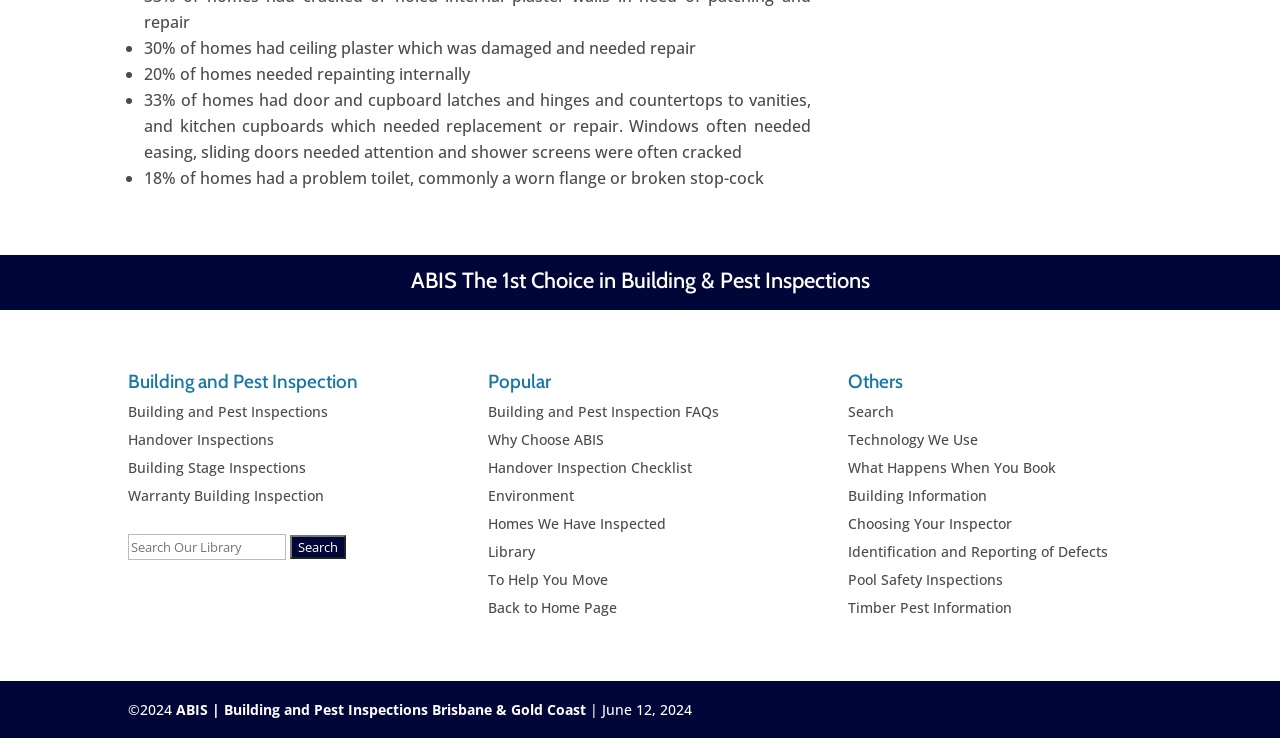Give a concise answer using only one word or phrase for this question:
What is the name of the company providing building and pest inspections?

ABIS